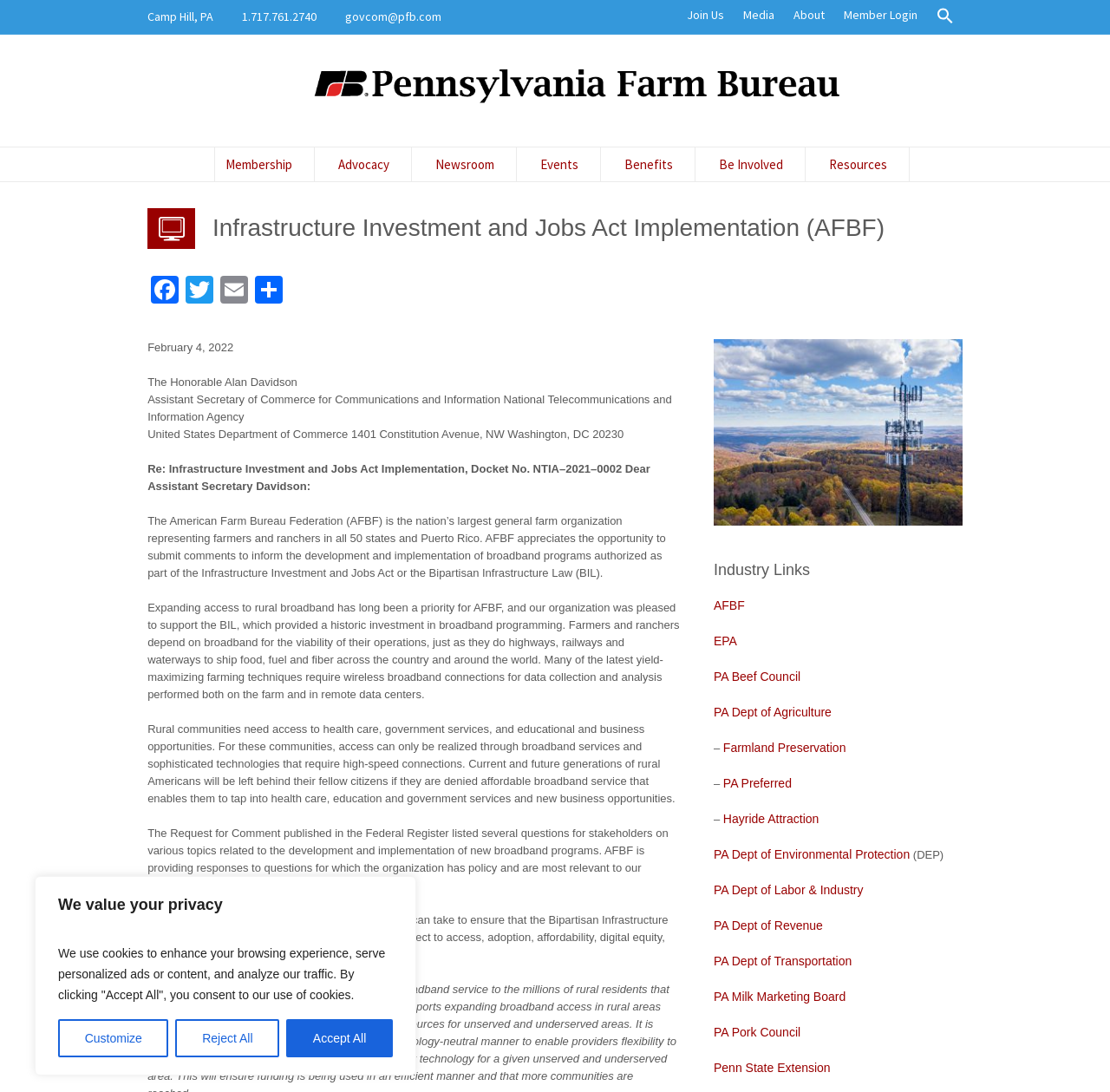Describe the webpage in detail, including text, images, and layout.

This webpage is about the Pennsylvania Farm Bureau's comments to the U.S. Department of Agriculture's Food Safety and Inspection Service concerning cultured animal cells. 

At the top of the page, there is a cookie consent banner with three buttons: "Customize", "Reject All", and "Accept All". Below this banner, there is a header section with several links, including "Join Us", "Media", "About", "Member Login", and "Search Icon Link", which has a search icon image. 

On the left side of the page, there is a section with the Pennsylvania Farm Bureau's logo, contact information, and several links, including "Membership", "Advocacy", "Newsroom", "Events", "Benefits", "Be Involved", and "Resources". 

The main content of the page is a letter to the Honorable Alan Davidson, Assistant Secretary of Commerce for Communications and Information, National Telecommunications and Information Agency, United States Department of Commerce. The letter is from the American Farm Bureau Federation (AFBF) and discusses the organization's comments on the Infrastructure Investment and Jobs Act Implementation. 

The letter is divided into several paragraphs, with headings and static text. The content discusses the importance of expanding access to rural broadband, the need for rural communities to have access to healthcare, government services, and educational and business opportunities, and the organization's responses to questions related to the development and implementation of new broadband programs. 

On the right side of the page, there is an image of a cell tower in a fall landscape, and a section with industry links, including links to AFBF, EPA, PA Beef Council, PA Dept of Agriculture, and several other organizations.